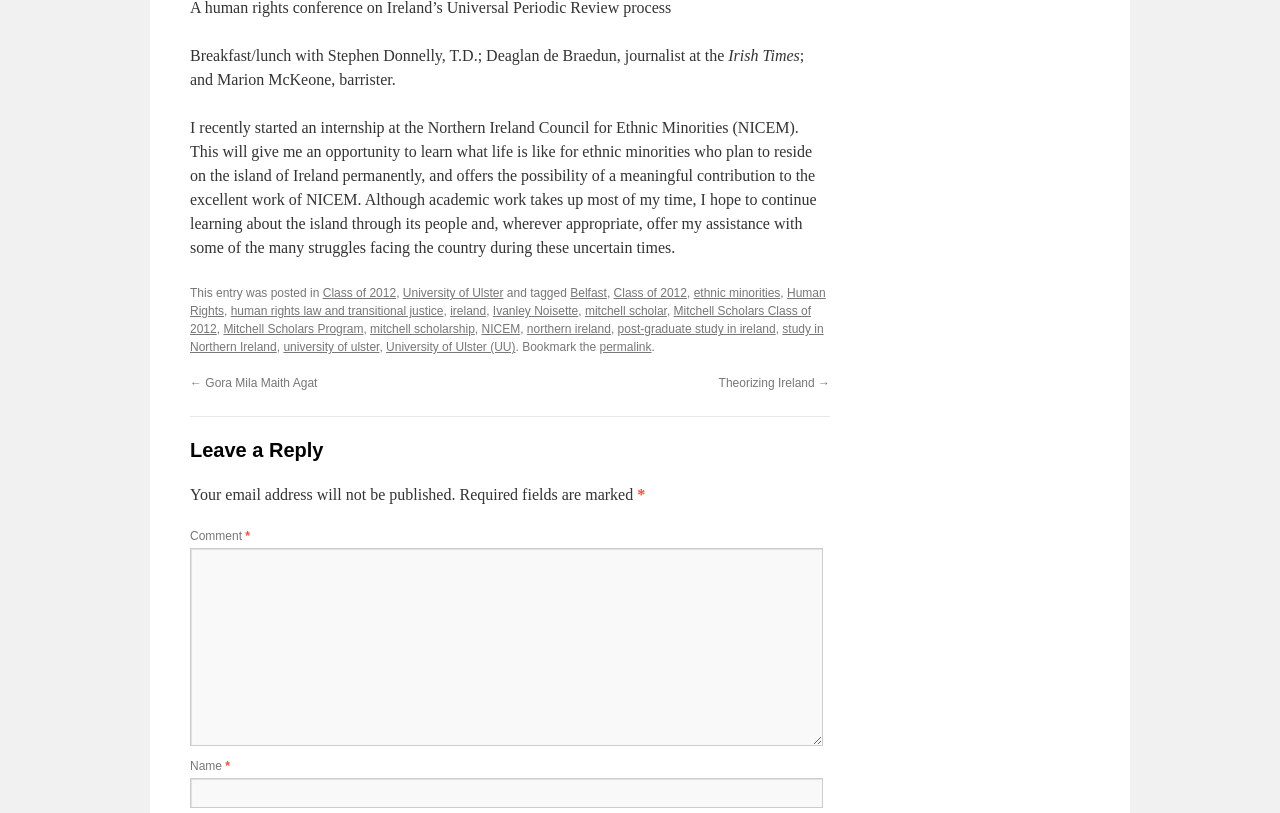Identify the bounding box for the UI element described as: "Mitchell Scholars Class of 2012". The coordinates should be four float numbers between 0 and 1, i.e., [left, top, right, bottom].

[0.148, 0.374, 0.634, 0.414]